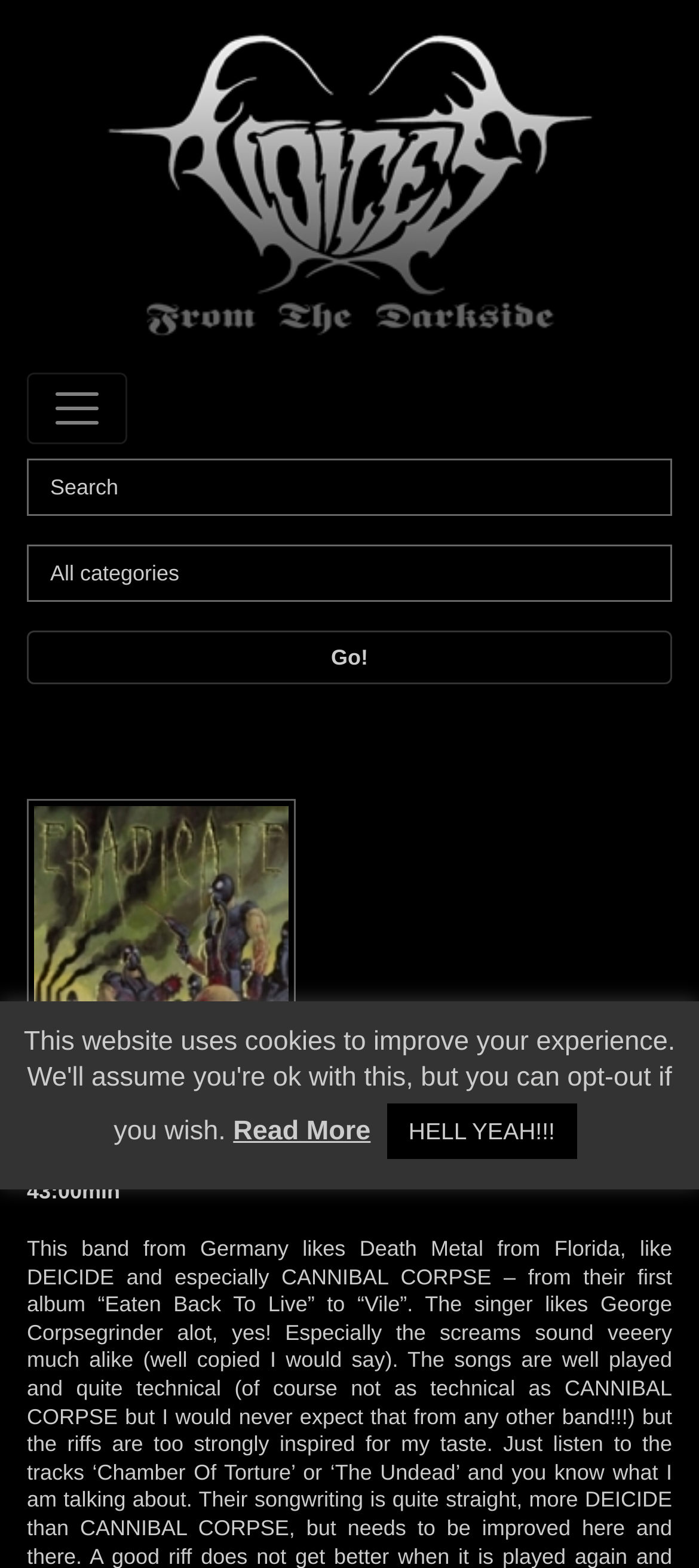Answer the following query concisely with a single word or phrase:
What is the label on the button next to the searchbox?

Go!